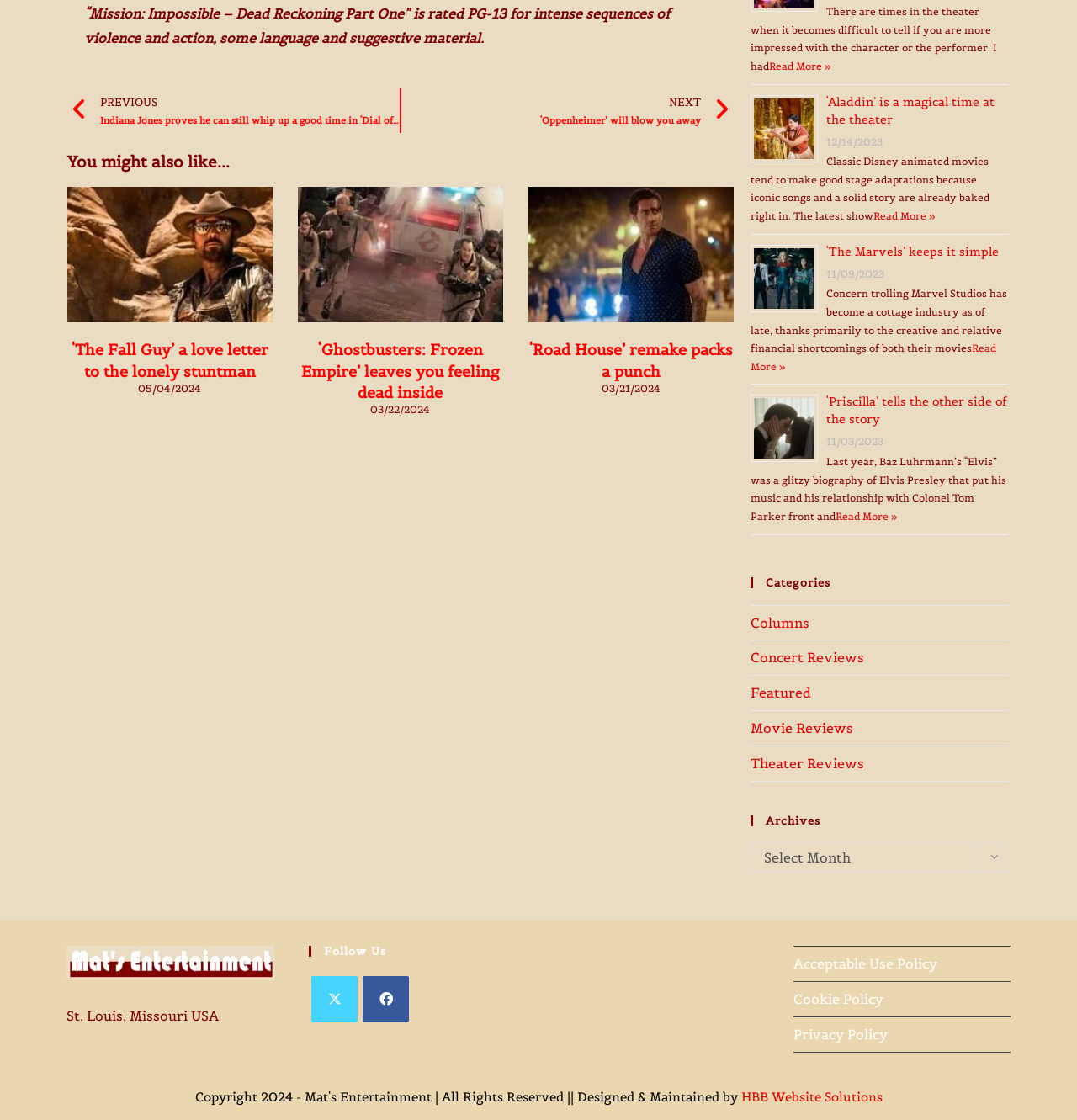What is the rating of the movie 'Mission: Impossible – Dead Reckoning Part One'?
Please ensure your answer to the question is detailed and covers all necessary aspects.

The rating of the movie 'Mission: Impossible – Dead Reckoning Part One' can be found in the first StaticText element, which states '“Mission: Impossible – Dead Reckoning Part One” is rated PG-13 for intense sequences of violence and action, some language and suggestive material.'